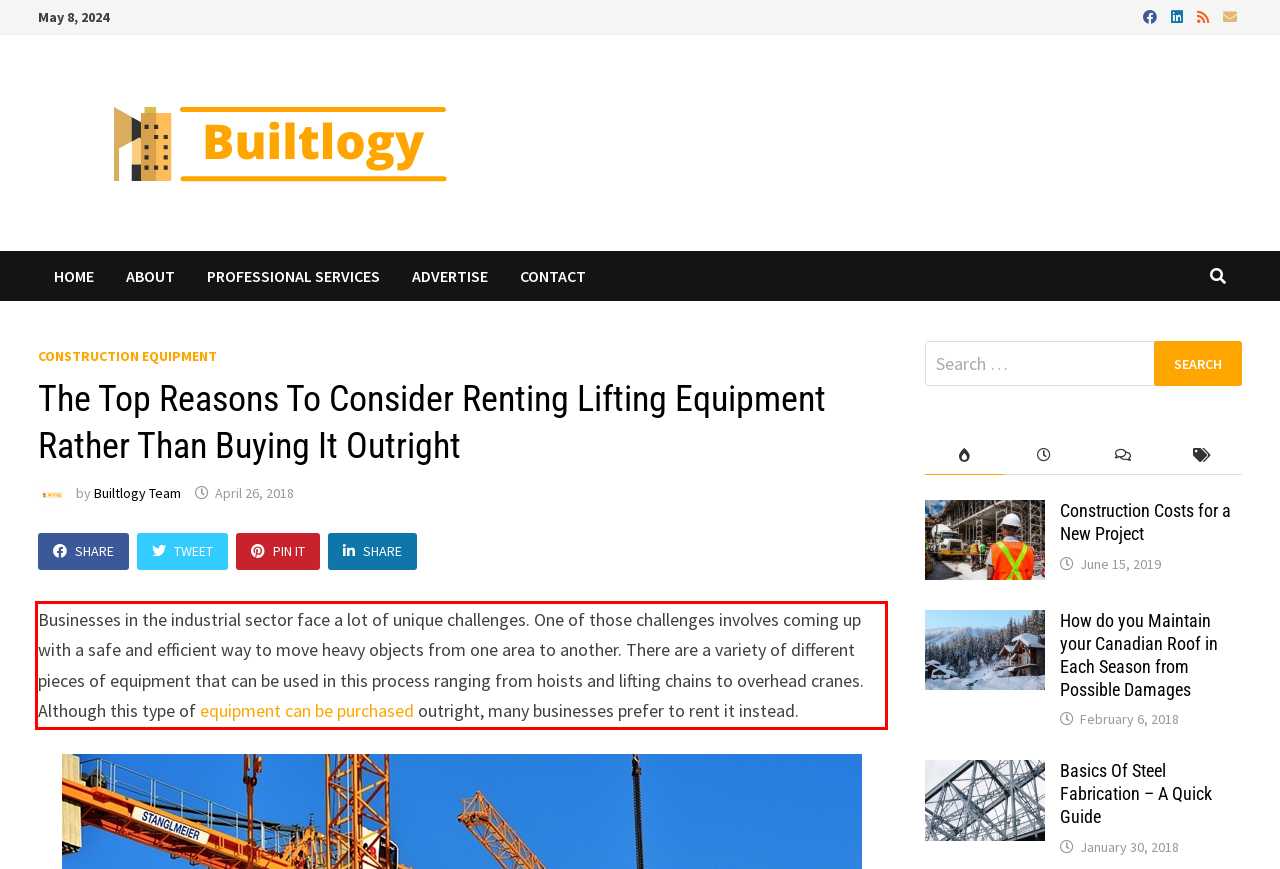You are provided with a screenshot of a webpage featuring a red rectangle bounding box. Extract the text content within this red bounding box using OCR.

Businesses in the industrial sector face a lot of unique challenges. One of those challenges involves coming up with a safe and efficient way to move heavy objects from one area to another. There are a variety of different pieces of equipment that can be used in this process ranging from hoists and lifting chains to overhead cranes. Although this type of equipment can be purchased outright, many businesses prefer to rent it instead.